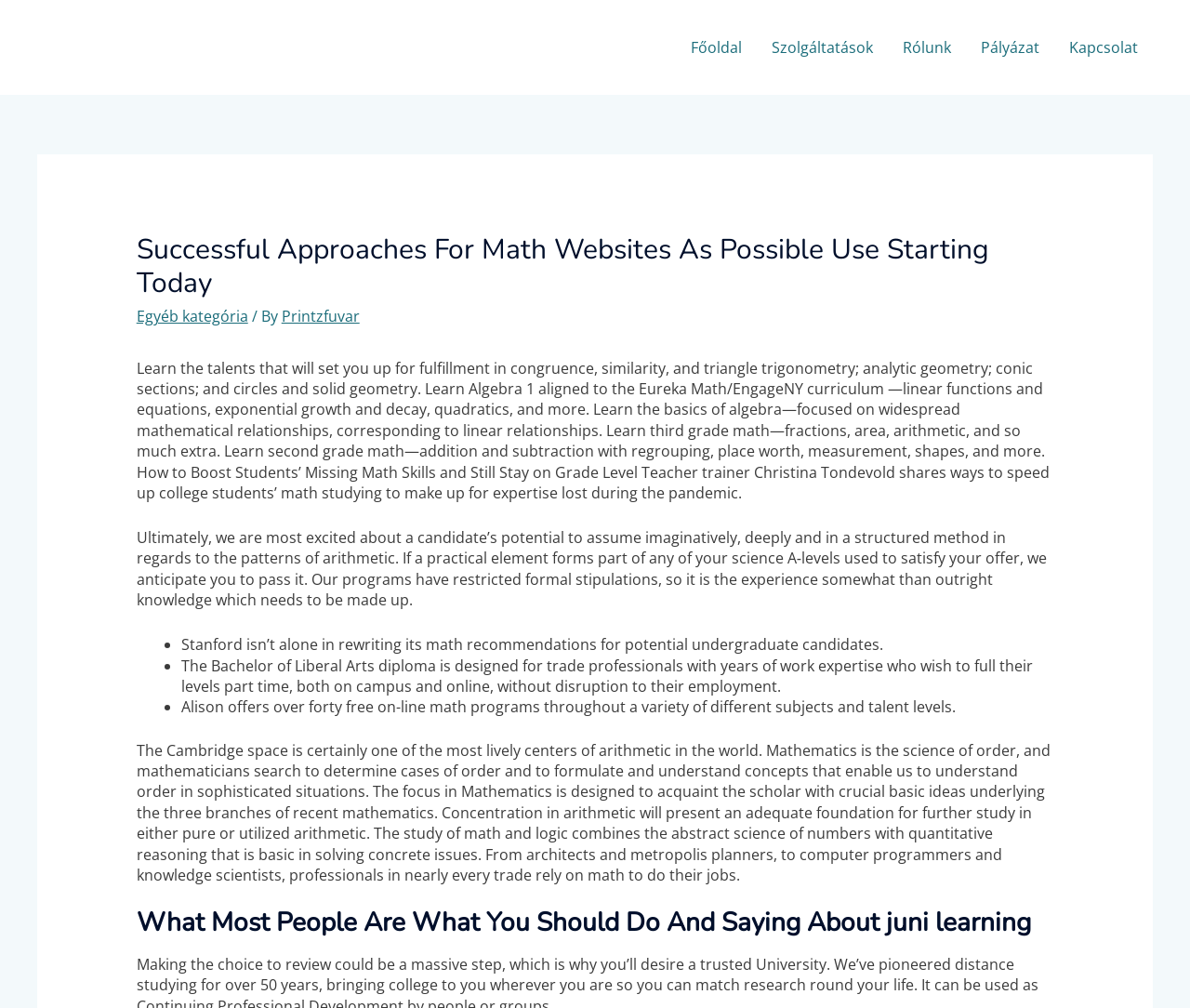Find the coordinates for the bounding box of the element with this description: "Rólunk".

[0.746, 0.015, 0.812, 0.079]